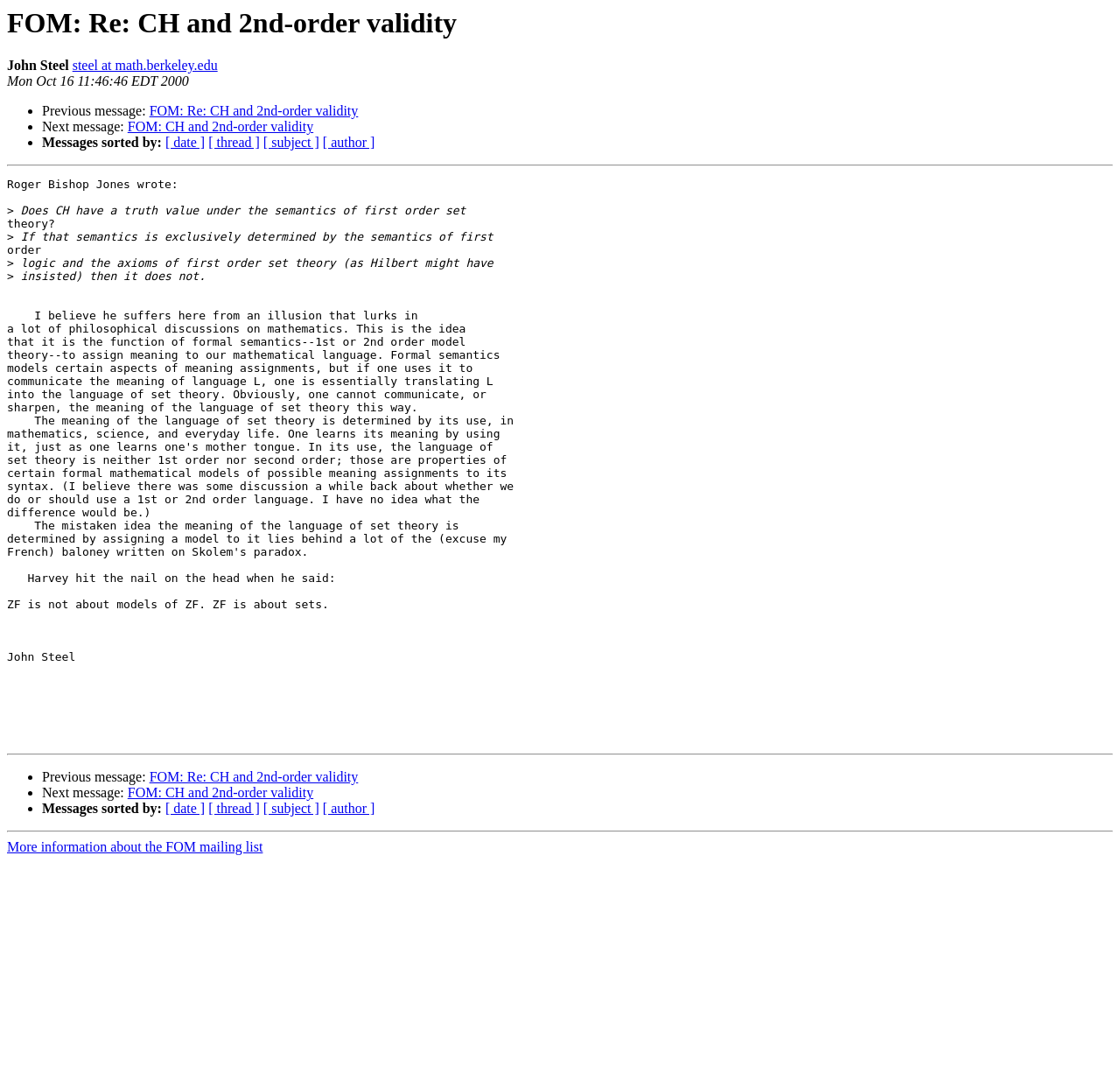How are the messages sorted?
Look at the screenshot and provide an in-depth answer.

The messages can be sorted in different ways, including by date, thread, subject, or author, as indicated by the links '[ date ]', '[ thread ]', '[ subject ]', and '[ author ]'.